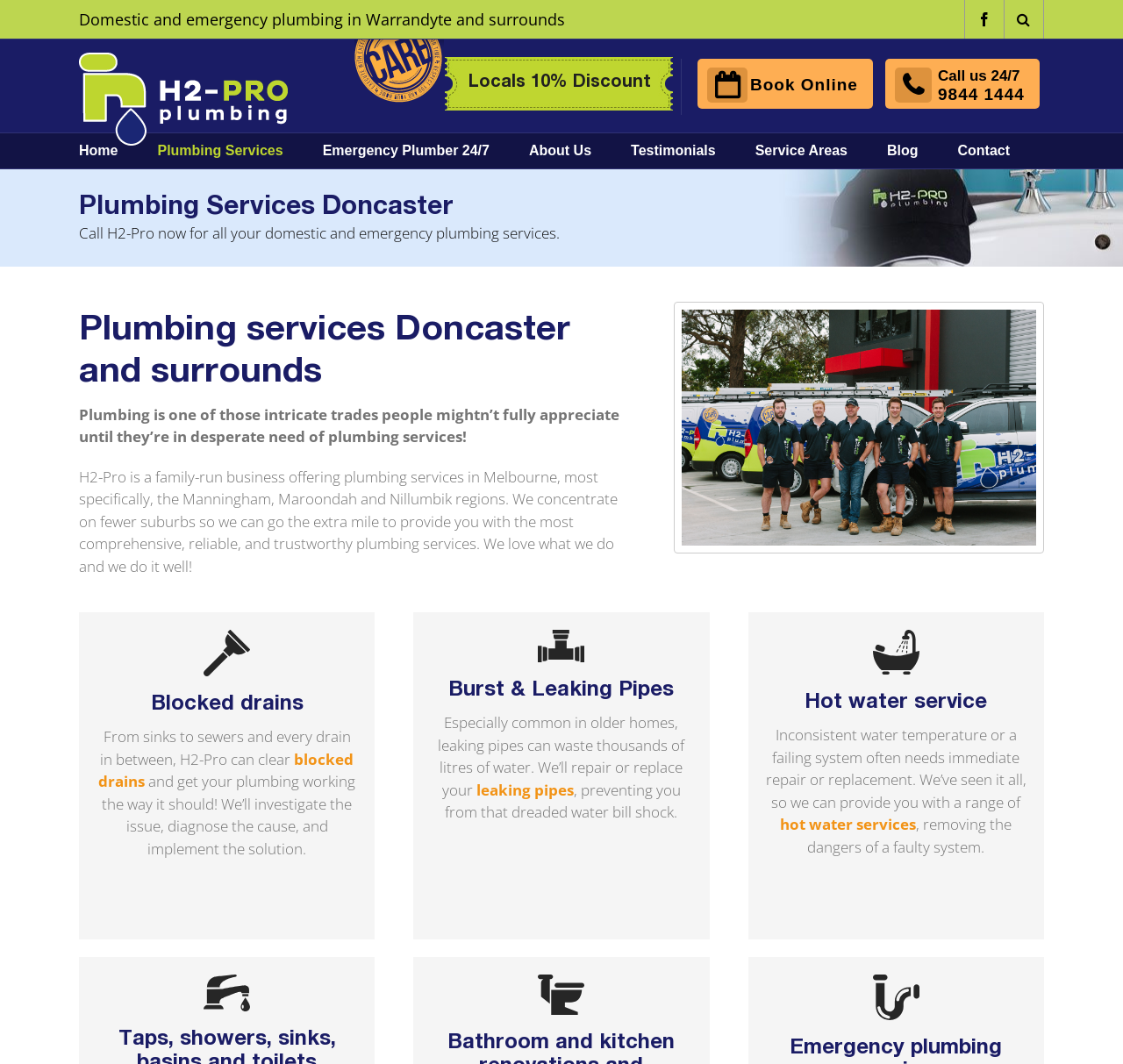Please predict the bounding box coordinates (top-left x, top-left y, bottom-right x, bottom-right y) for the UI element in the screenshot that fits the description: Home

None